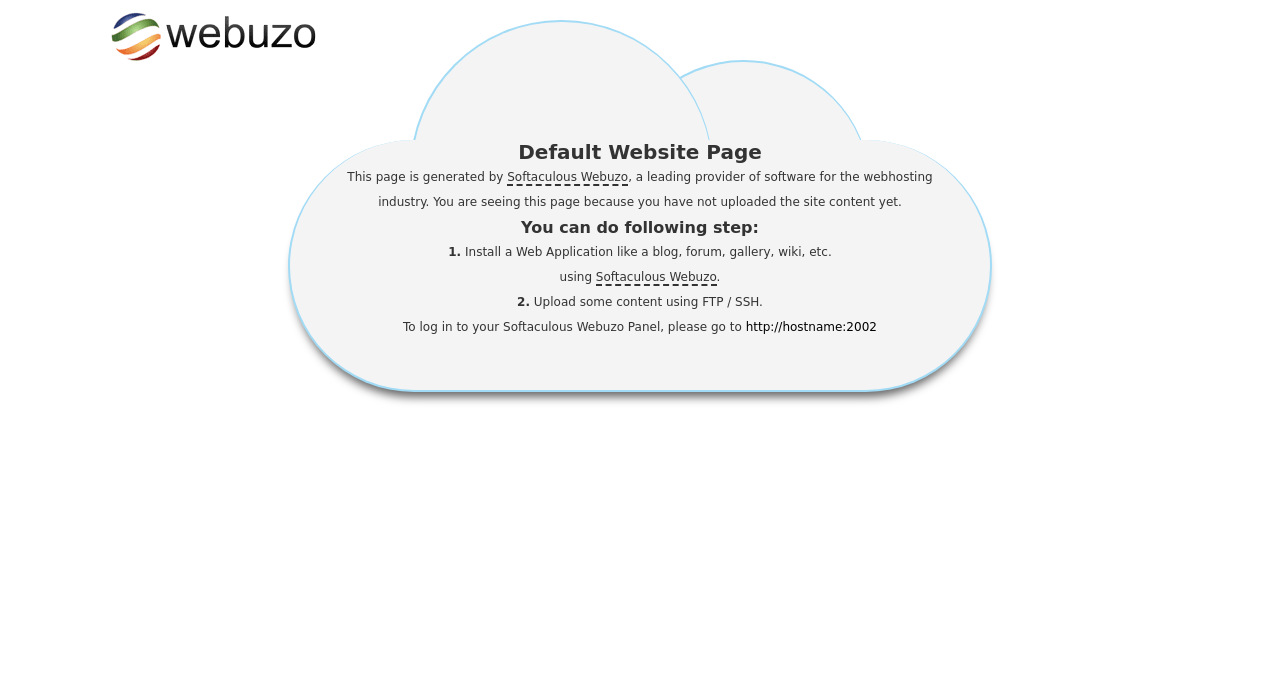Articulate a detailed summary of the webpage's content and design.

The webpage is titled "Softaculous Webuzo | Default Website Page" and features an image of the Softaculous Webuzo logo at the top left corner. Below the logo, there is a brief introduction stating that the page is generated by Softaculous Webuzo, a leading provider of software for the webhosting industry. The text explains that the user is seeing this page because they have not uploaded the site content yet.

The main content of the page is divided into two sections, each with a numbered step. The first step is to install a web application, such as a blog, forum, gallery, wiki, etc., using Softaculous Webuzo. The second step is to upload some content using FTP/SSH. Each step has a brief description and a link to the Softaculous Webuzo panel.

At the bottom of the page, there is a note with a URL, "http://hostname:2002", which is likely the login URL for the Softaculous Webuzo panel. Overall, the page provides a simple and straightforward guide for users to set up their website.